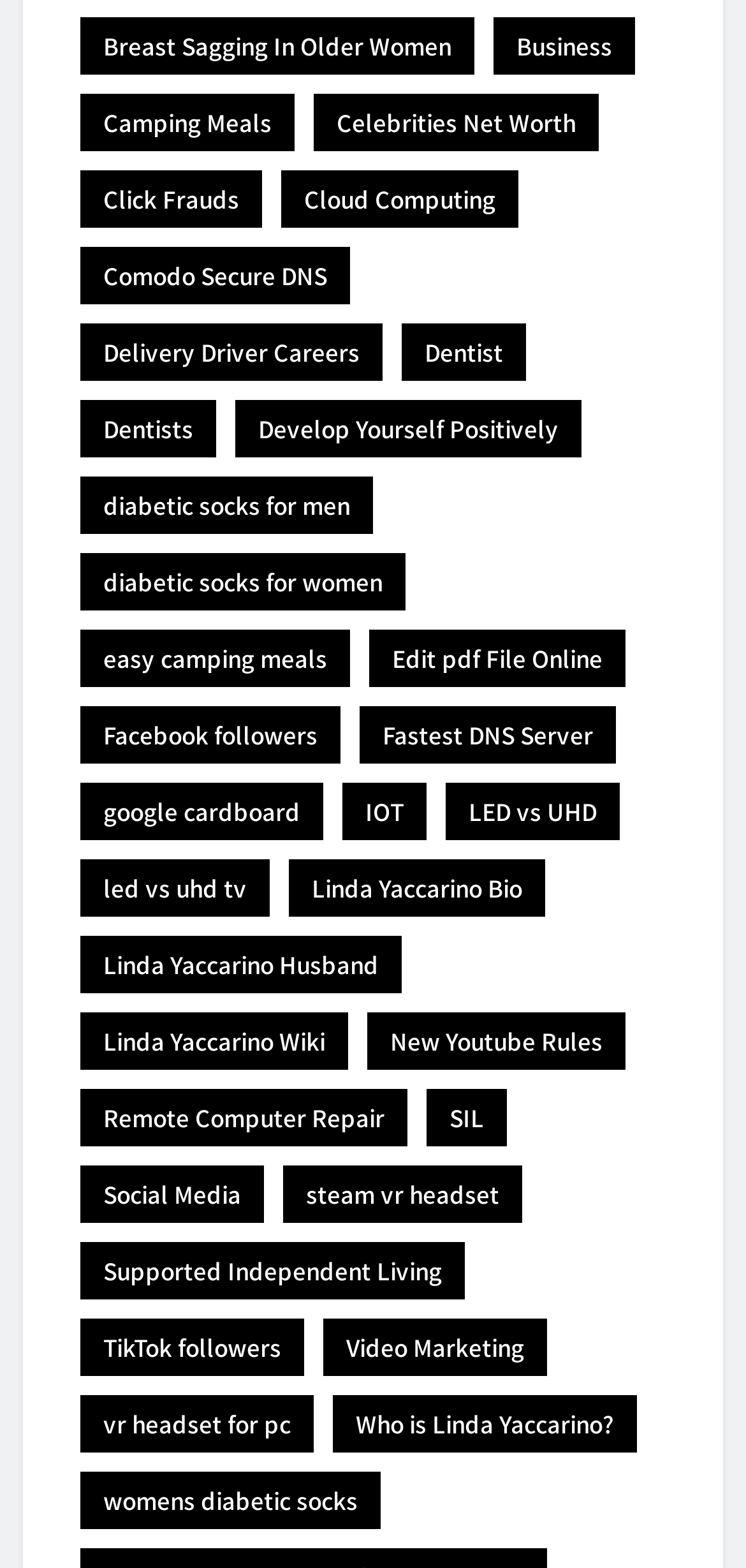Based on the visual content of the image, answer the question thoroughly: What is the topic of the link at the bottom of the webpage?

I looked at the OCR text of the last link element, which is 'womens diabetic socks (1 item)', and determined that the topic of the link at the bottom of the webpage is womens diabetic socks.